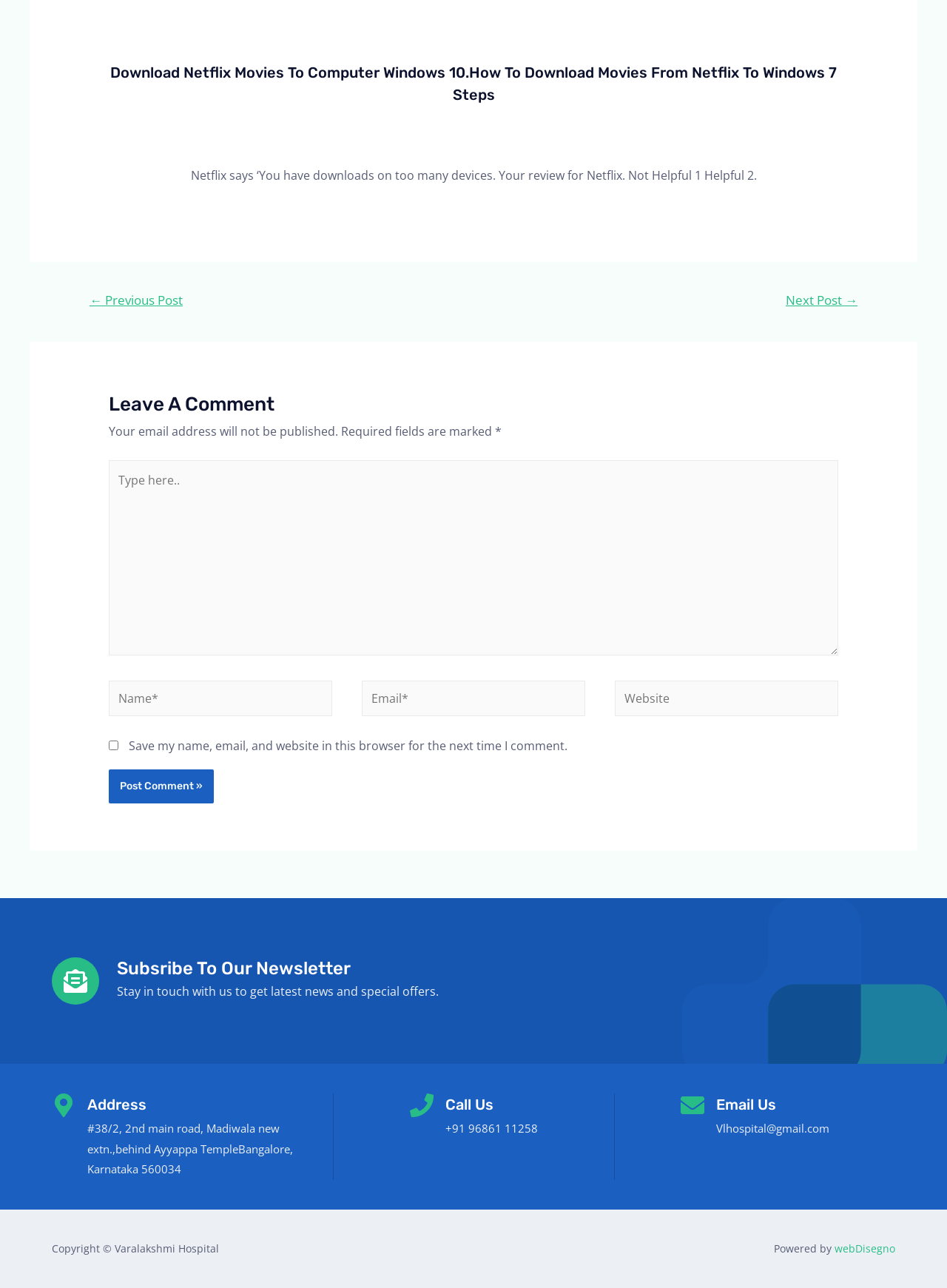Locate the bounding box coordinates of the clickable region to complete the following instruction: "Click the 'Next Post →' link."

[0.81, 0.223, 0.926, 0.246]